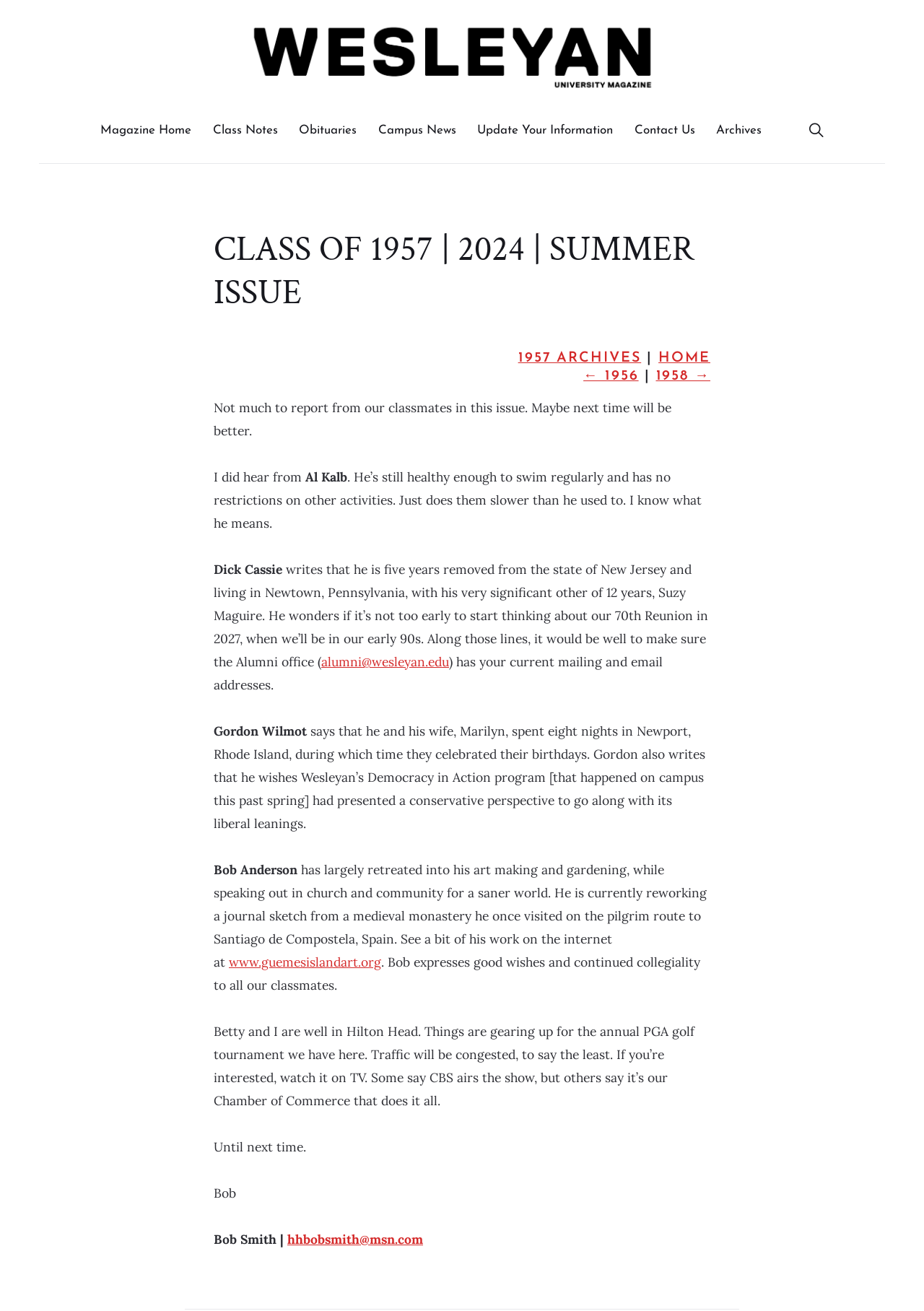What is the class year being discussed?
Based on the visual content, answer with a single word or a brief phrase.

1957